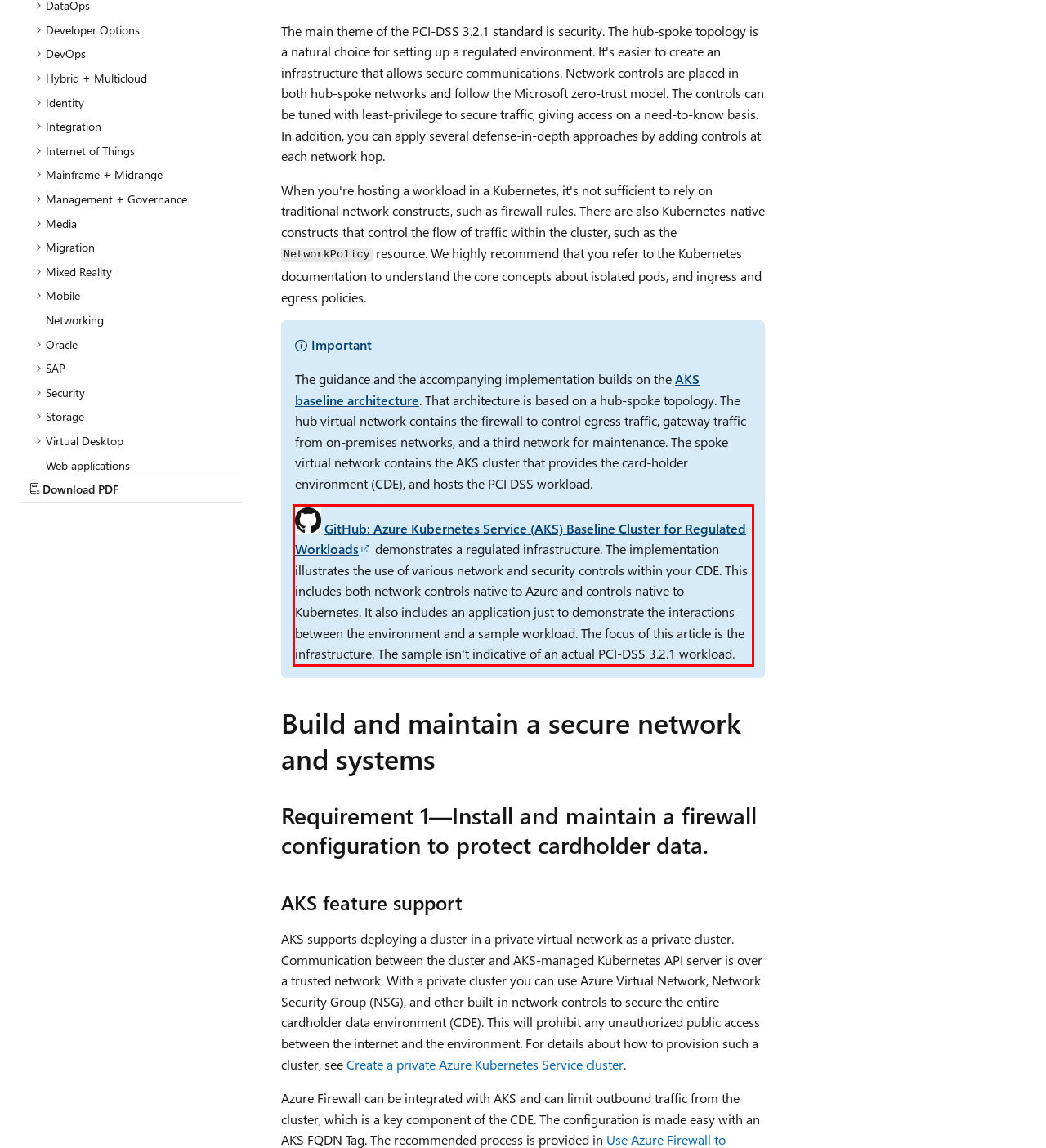In the screenshot of the webpage, find the red bounding box and perform OCR to obtain the text content restricted within this red bounding box.

GitHub: Azure Kubernetes Service (AKS) Baseline Cluster for Regulated Workloads demonstrates a regulated infrastructure. The implementation illustrates the use of various network and security controls within your CDE. This includes both network controls native to Azure and controls native to Kubernetes. It also includes an application just to demonstrate the interactions between the environment and a sample workload. The focus of this article is the infrastructure. The sample isn't indicative of an actual PCI-DSS 3.2.1 workload.